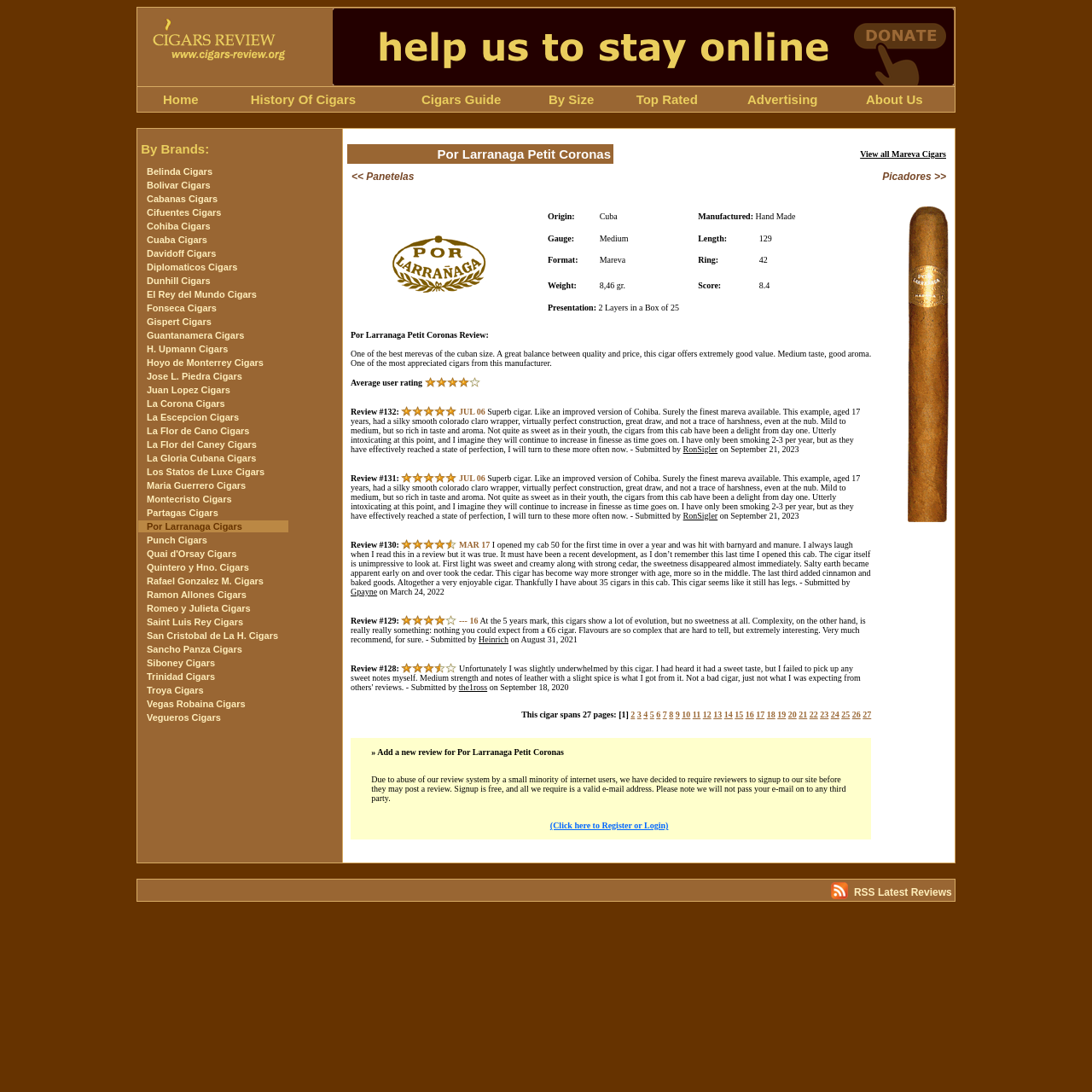Produce an extensive caption that describes everything on the webpage.

This webpage is about Por Larranaga Petit Coronas cigars and features reviews and ratings from other Cuban cigars smokers. At the top of the page, there is a table with a logo image on the left and a larger image on the right. Below this table, there is a navigation menu with links to various sections of the website, including "Home", "History Of Cigars", "Cigars Guide", "By Size", "Top Rated", "Advertising", and "About Us".

The main content of the page is a table that lists various cigar brands, including Belinda, Bolivar, Cabanas, Cifuentes, Cohiba, Cuaba, Davidoff, Diplomaticos, Dunhill, El Rey del Mundo, Fonseca, Gispert, Guantanamera, H. Upmann, and Hoyo de Monterrey. Each brand is listed in a separate row, with a link to its respective page. The table takes up most of the page's content area.

There are no prominent images or graphics on the page, aside from the logo and the larger image at the top. The overall layout is simple and easy to navigate, with a focus on providing access to information about different cigar brands.